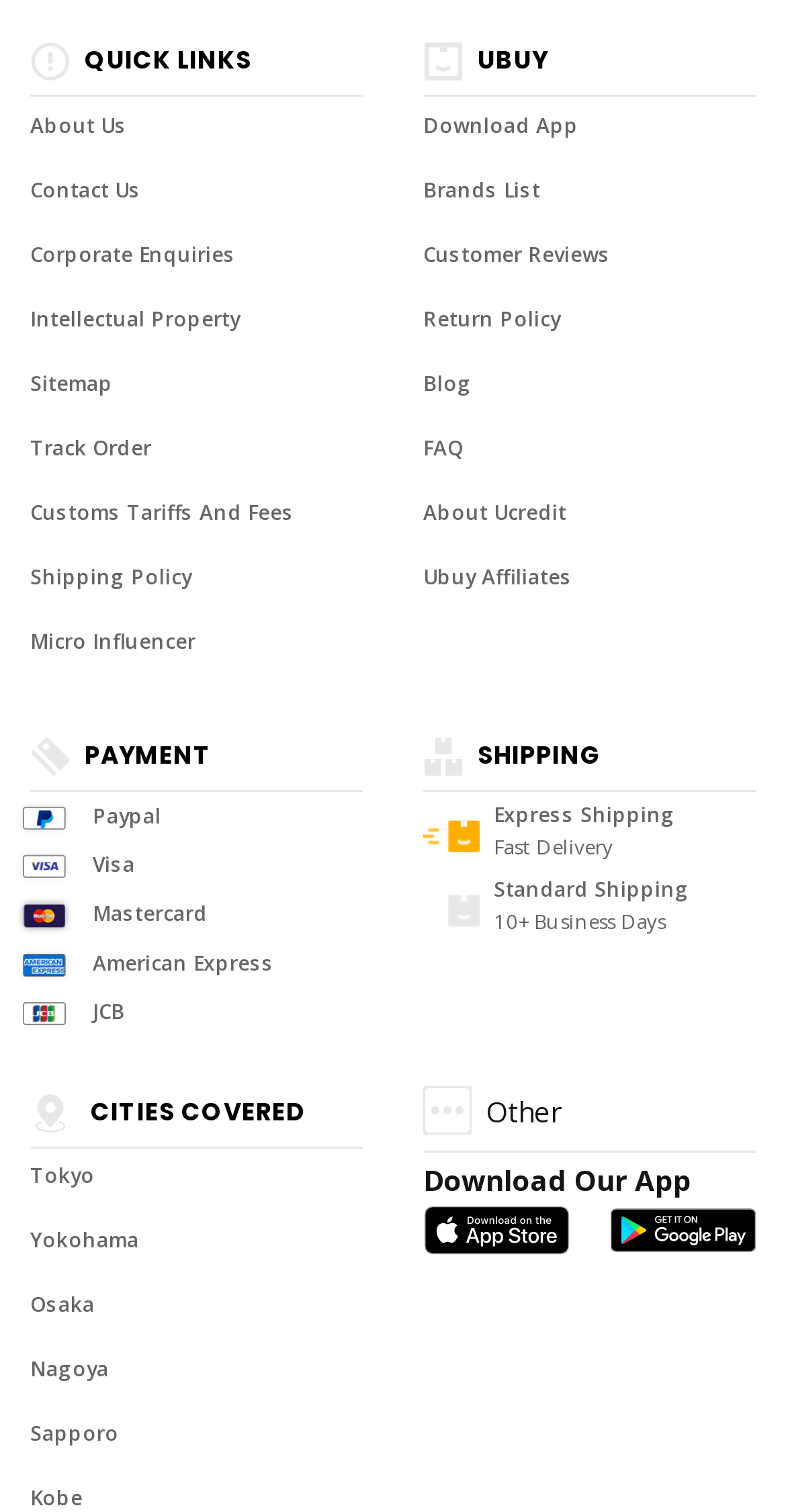Identify the bounding box for the element characterized by the following description: "Osaka".

[0.038, 0.853, 0.121, 0.872]